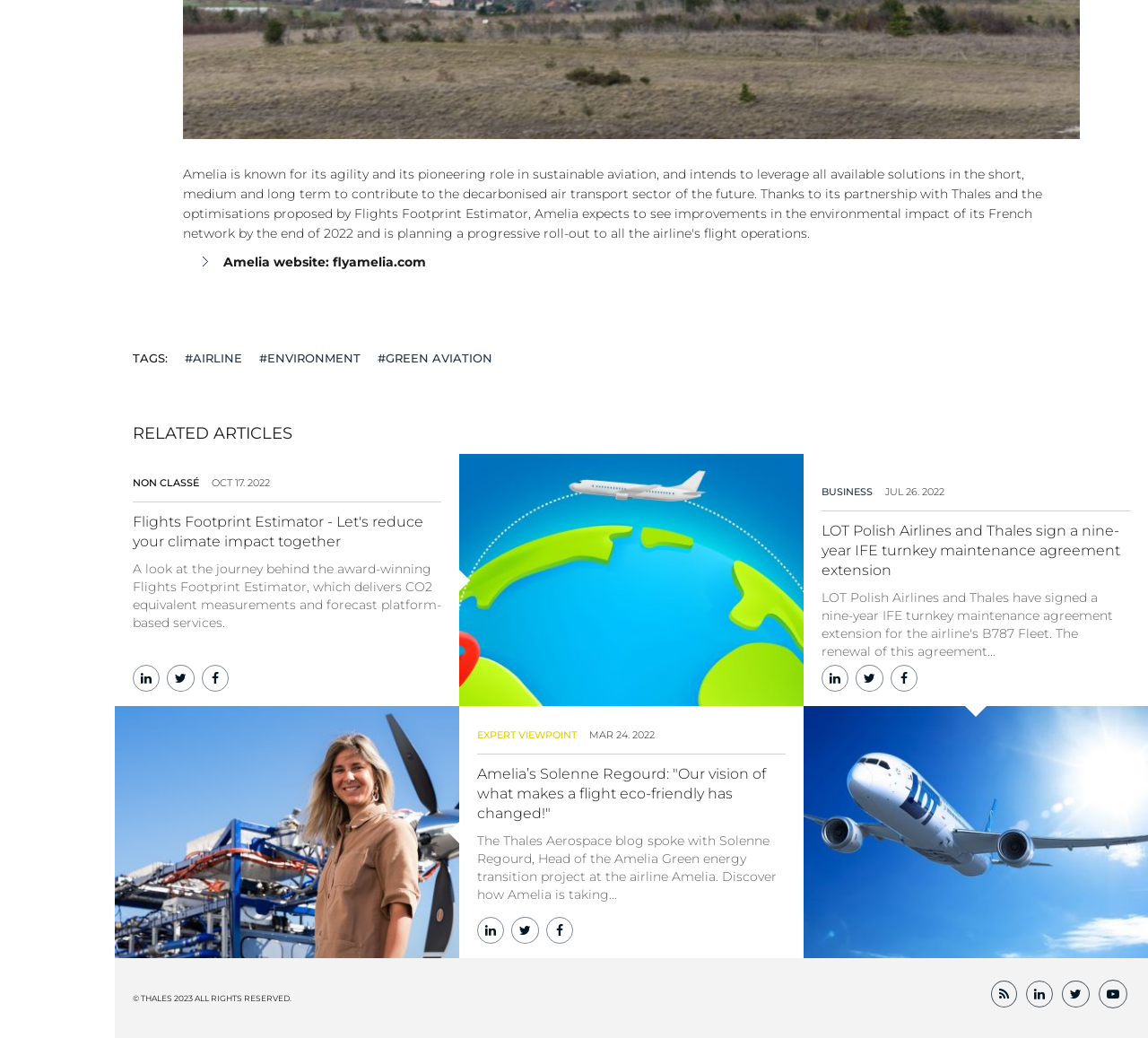Based on the element description flyamelia.com, identify the bounding box of the UI element in the given webpage screenshot. The coordinates should be in the format (top-left x, top-left y, bottom-right x, bottom-right y) and must be between 0 and 1.

[0.29, 0.245, 0.371, 0.26]